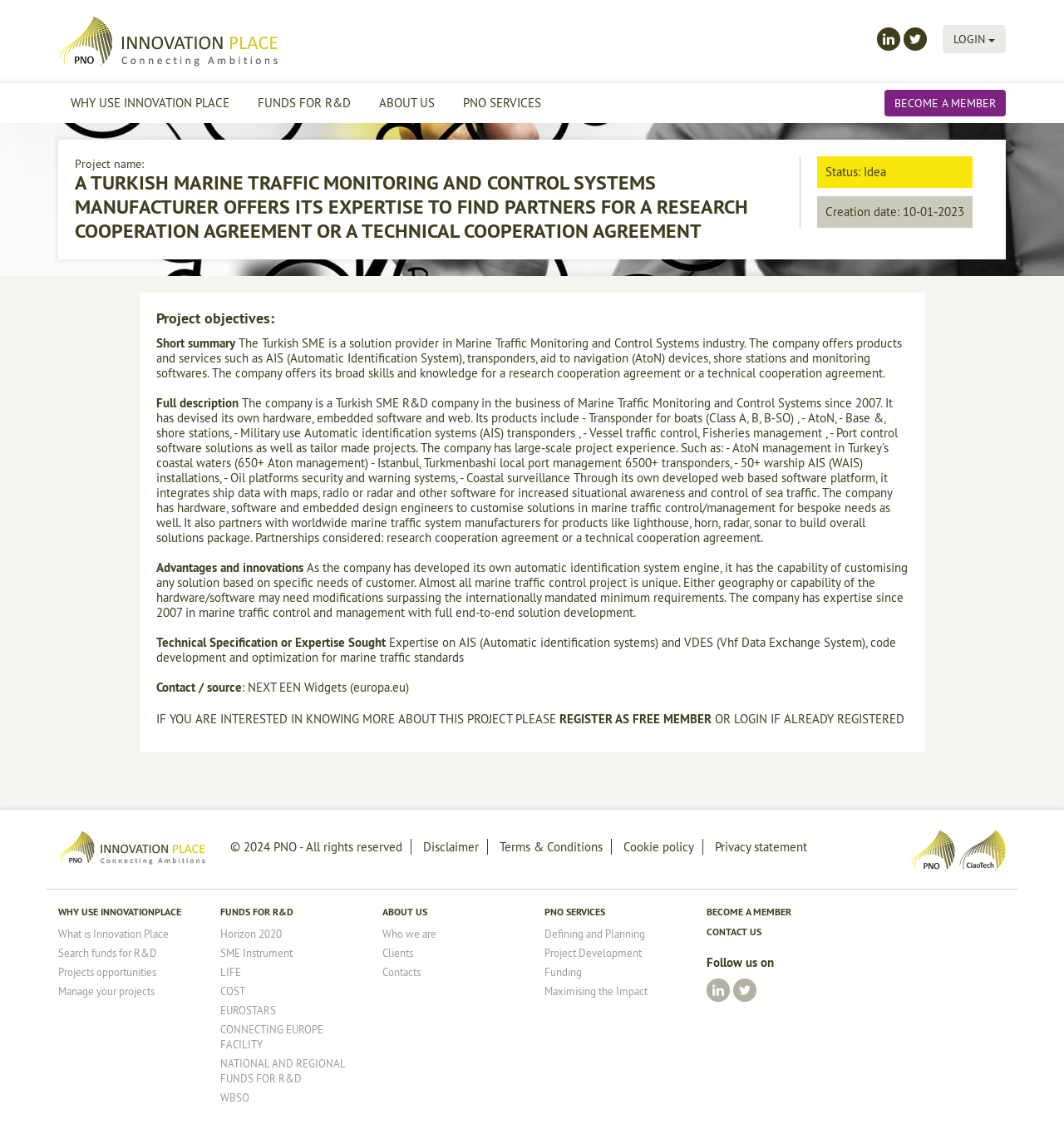Determine the bounding box coordinates of the target area to click to execute the following instruction: "View project details."

[0.07, 0.151, 0.709, 0.214]